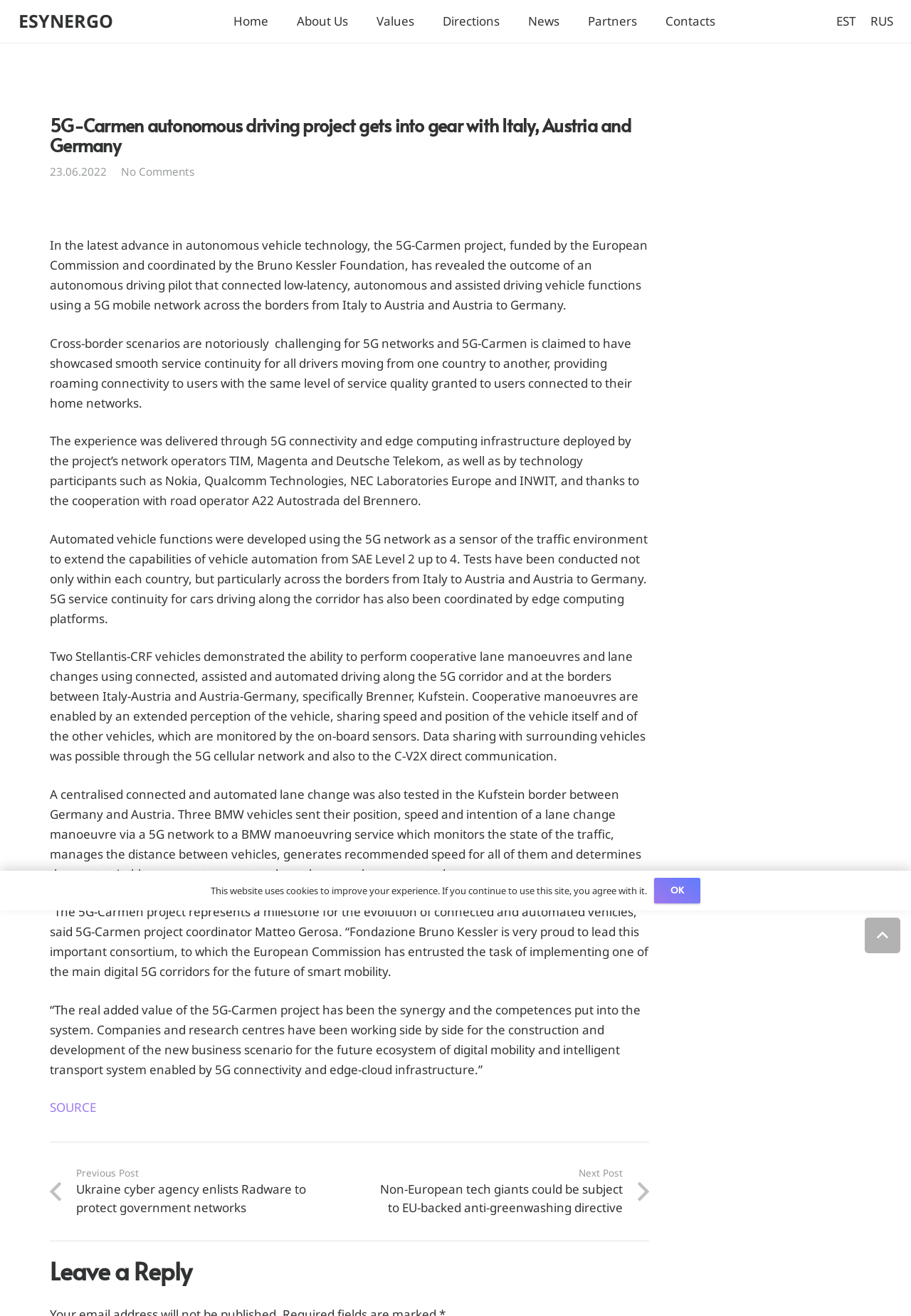Specify the bounding box coordinates of the area that needs to be clicked to achieve the following instruction: "View the previous post about Ukraine cyber agency".

[0.055, 0.886, 0.384, 0.925]